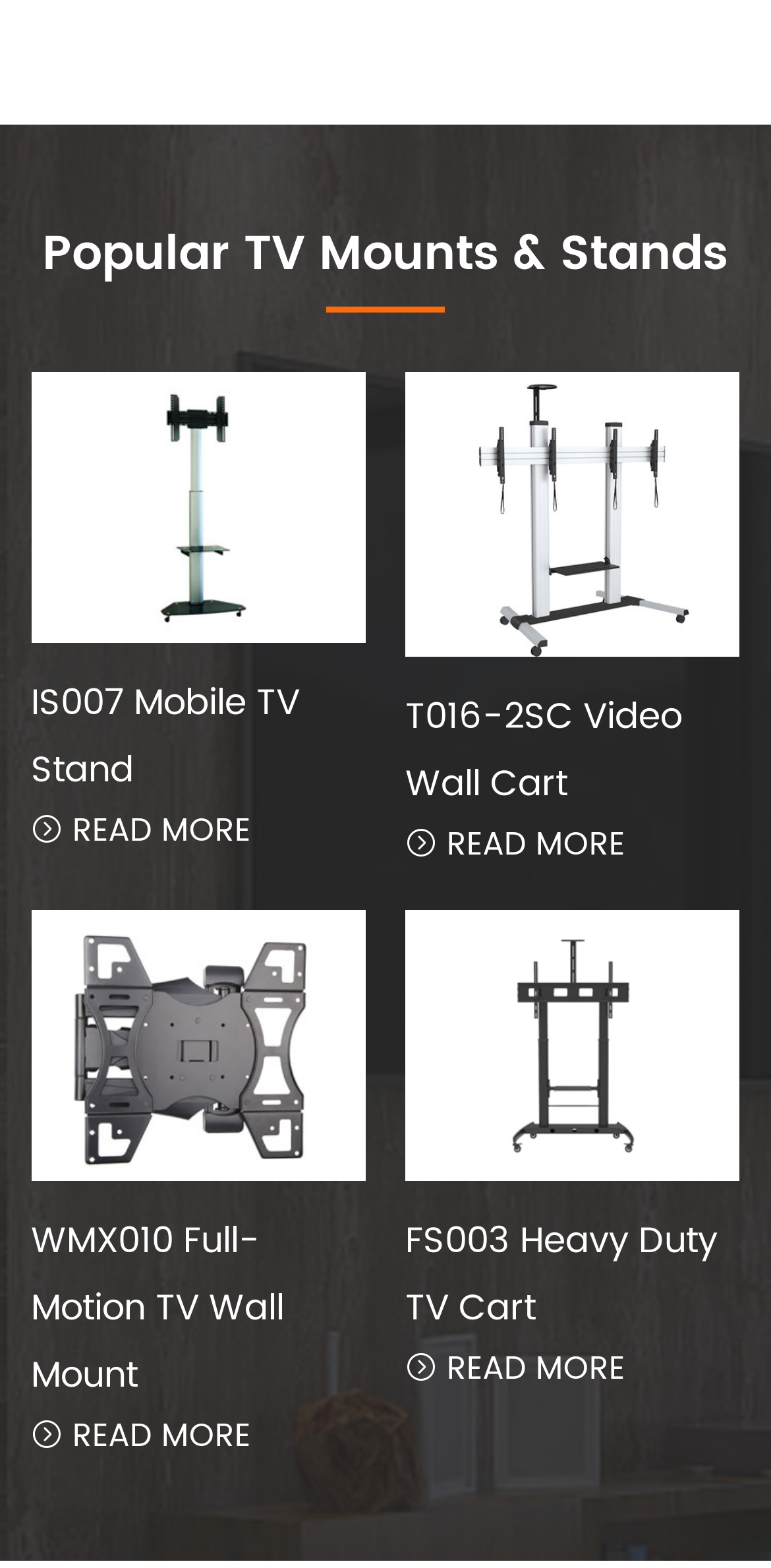What is the title of the webpage section?
Provide an in-depth and detailed explanation in response to the question.

The title of the webpage section can be found at the top of the page, which is 'Popular TV Mounts & Stands'. This is a static text element with a bounding box coordinate of [0.055, 0.138, 0.945, 0.188].